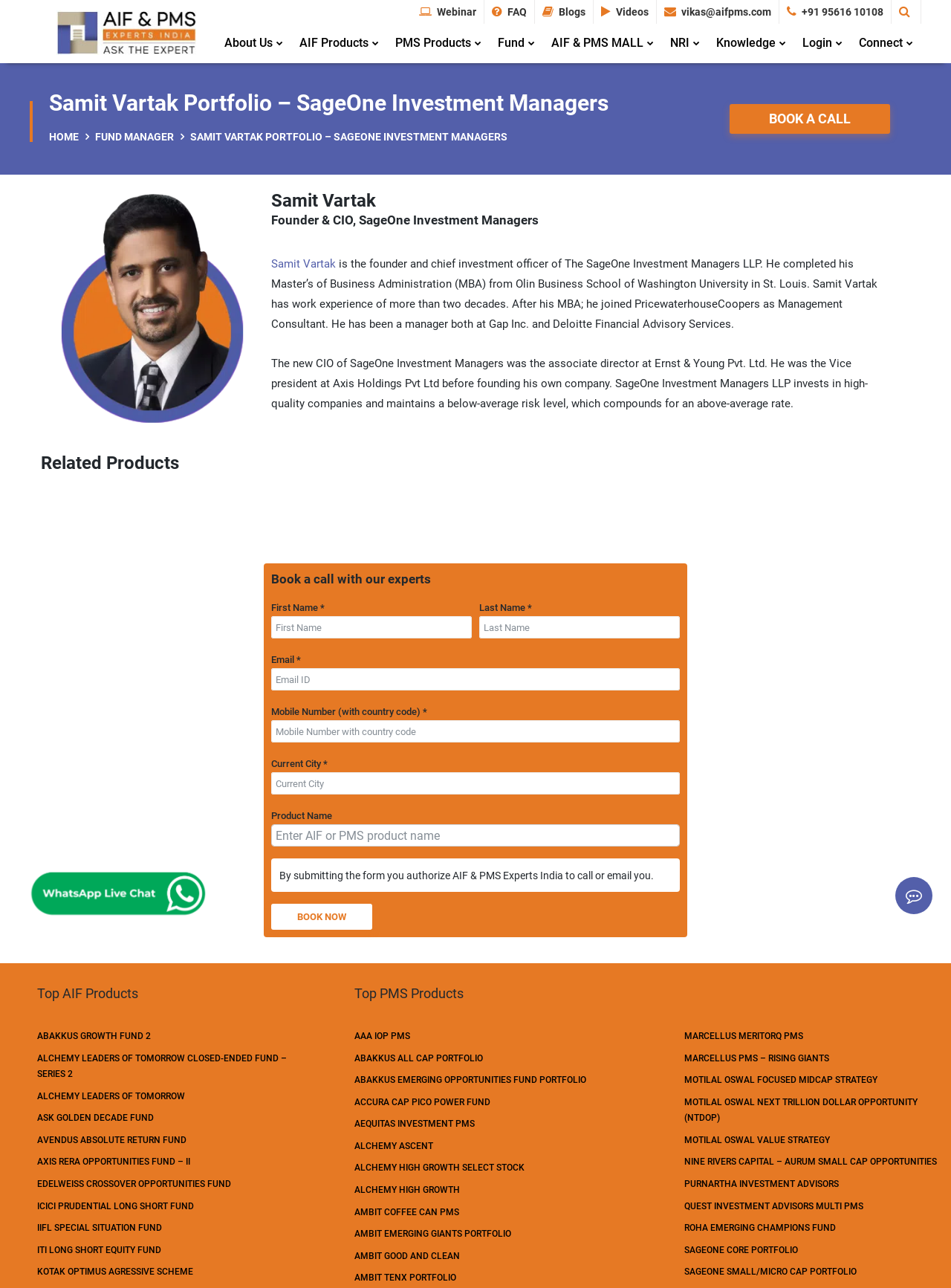Locate the bounding box of the UI element described by: "Quest Investment Advisors Multi PMS" in the given webpage screenshot.

[0.719, 0.931, 0.988, 0.943]